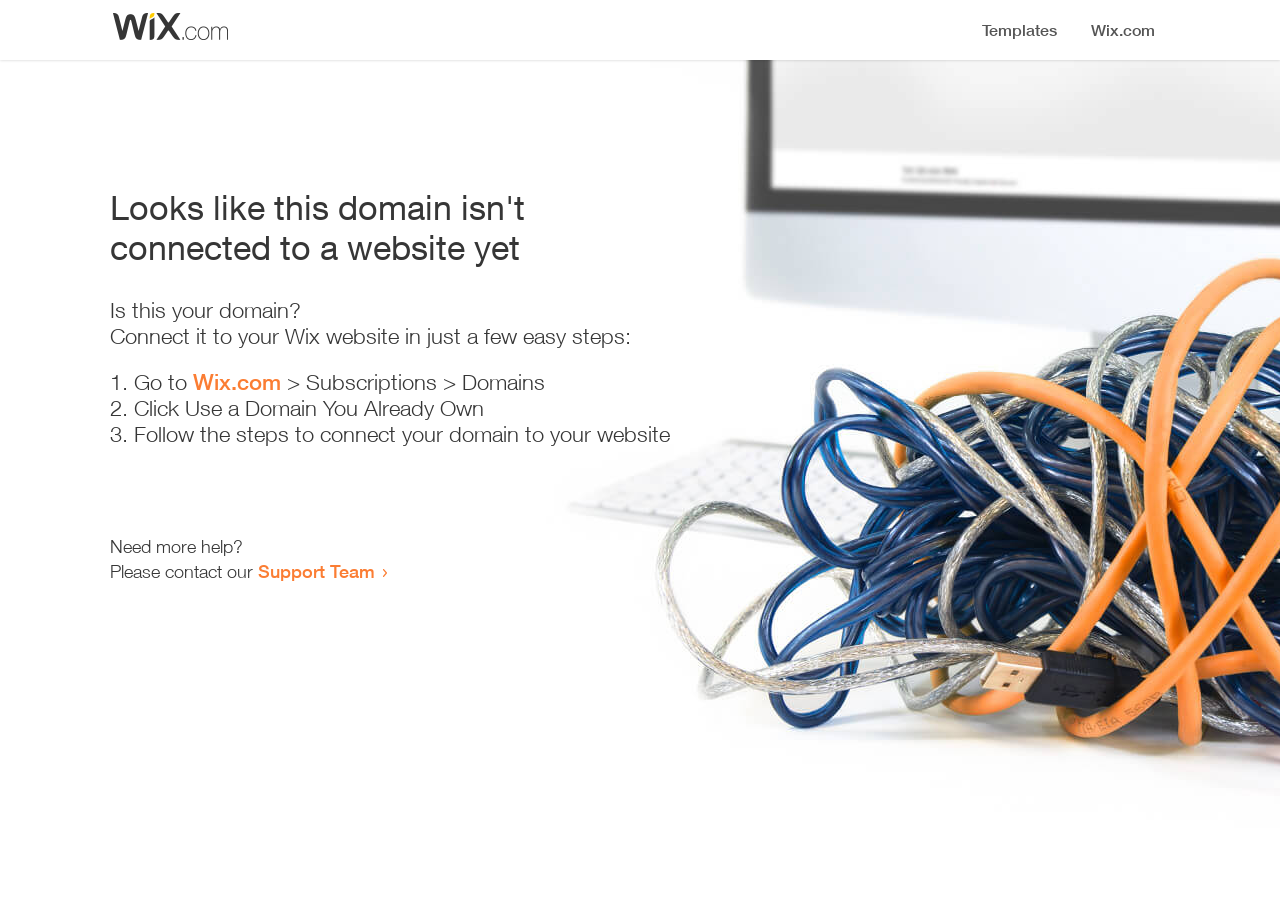Is this webpage related to Wix?
Please use the image to deliver a detailed and complete answer.

The webpage provides instructions to connect a domain to a Wix website, and also includes a link to 'Wix.com', indicating that the webpage is related to Wix.